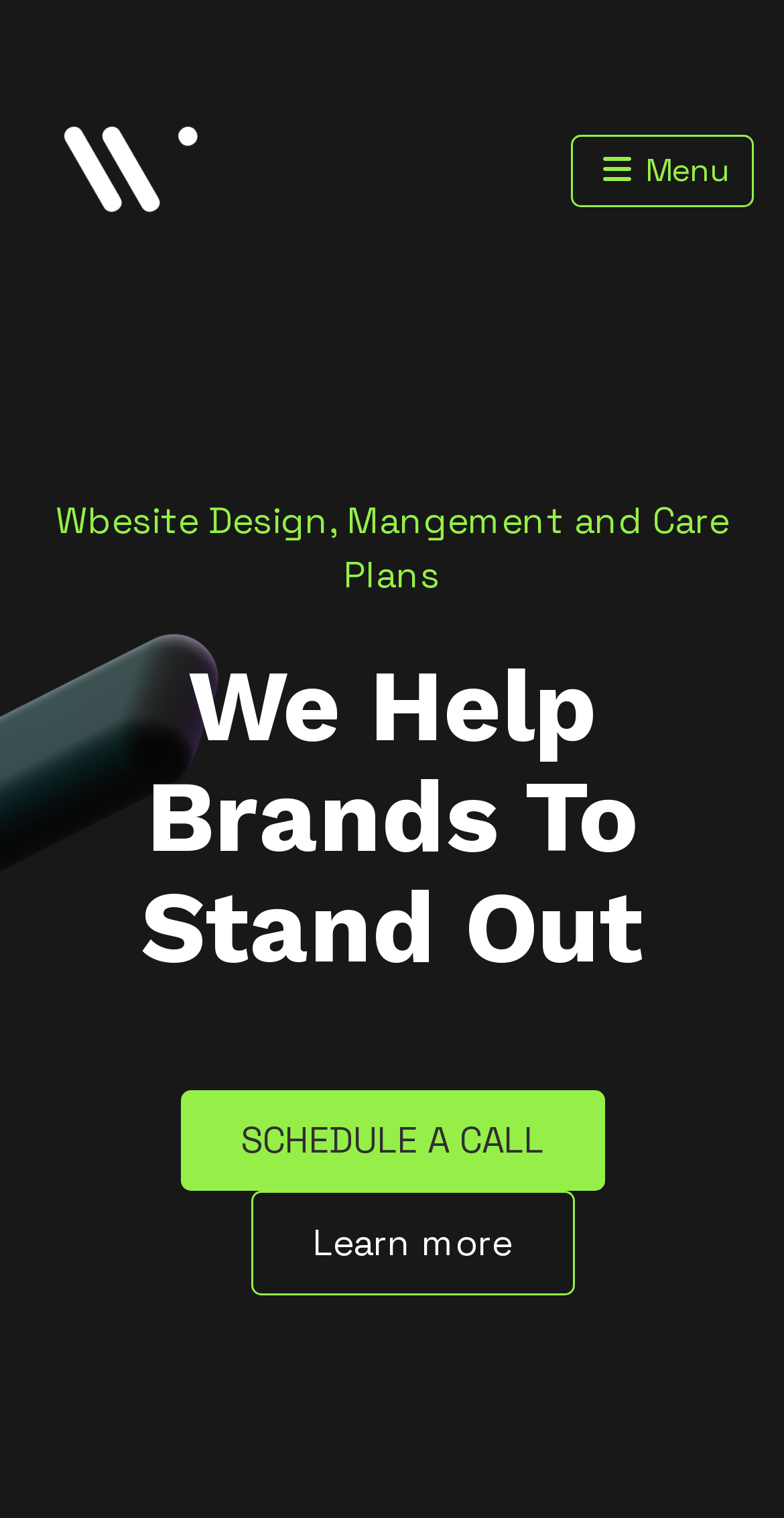Find and extract the text of the primary heading on the webpage.

We Help Brands To Stand Out